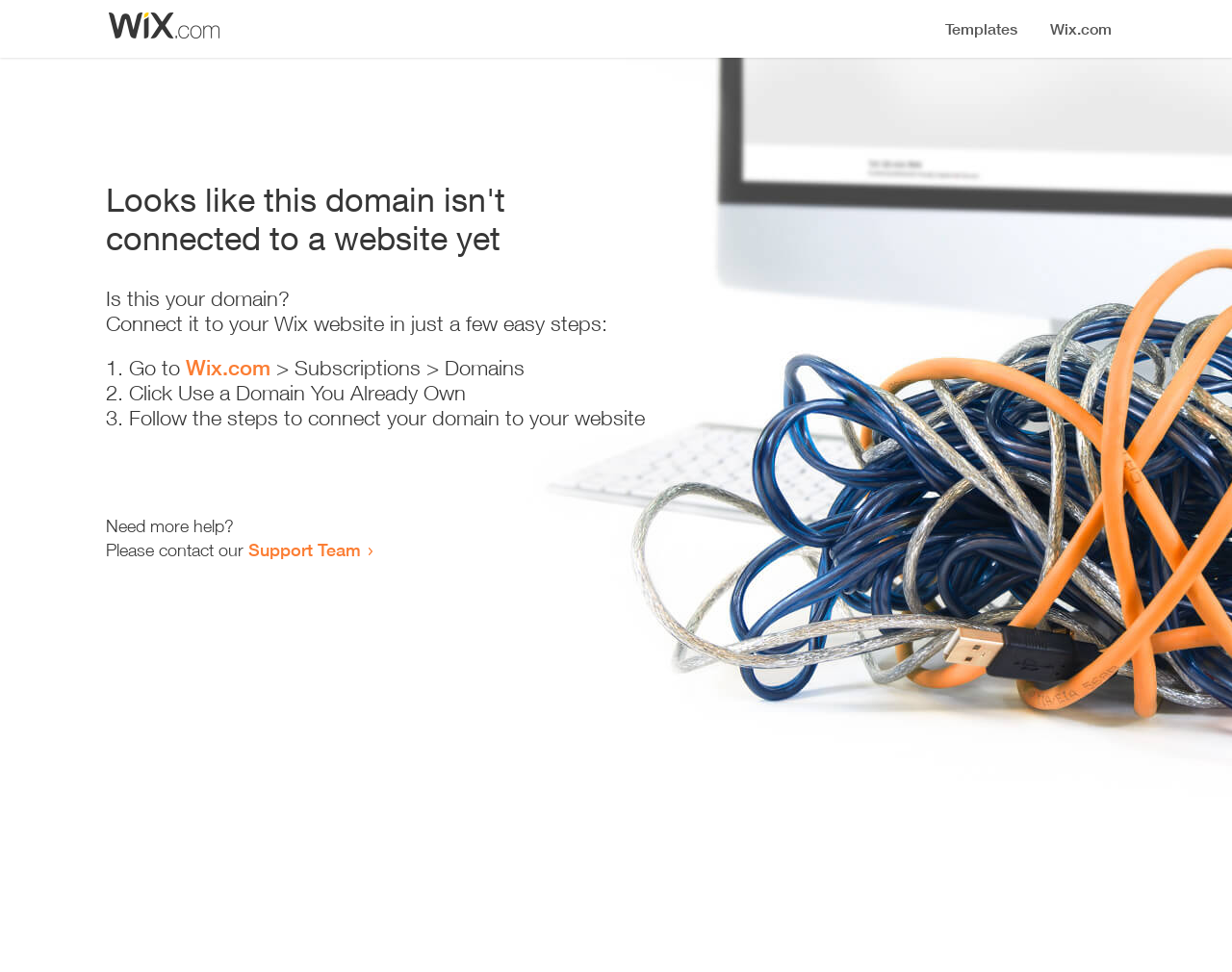What is the location of the image on the webpage?
Look at the screenshot and provide an in-depth answer.

The image is located at the top left of the webpage, with a bounding box coordinate of [0.086, 0.01, 0.18, 0.043], indicating its position on the webpage.